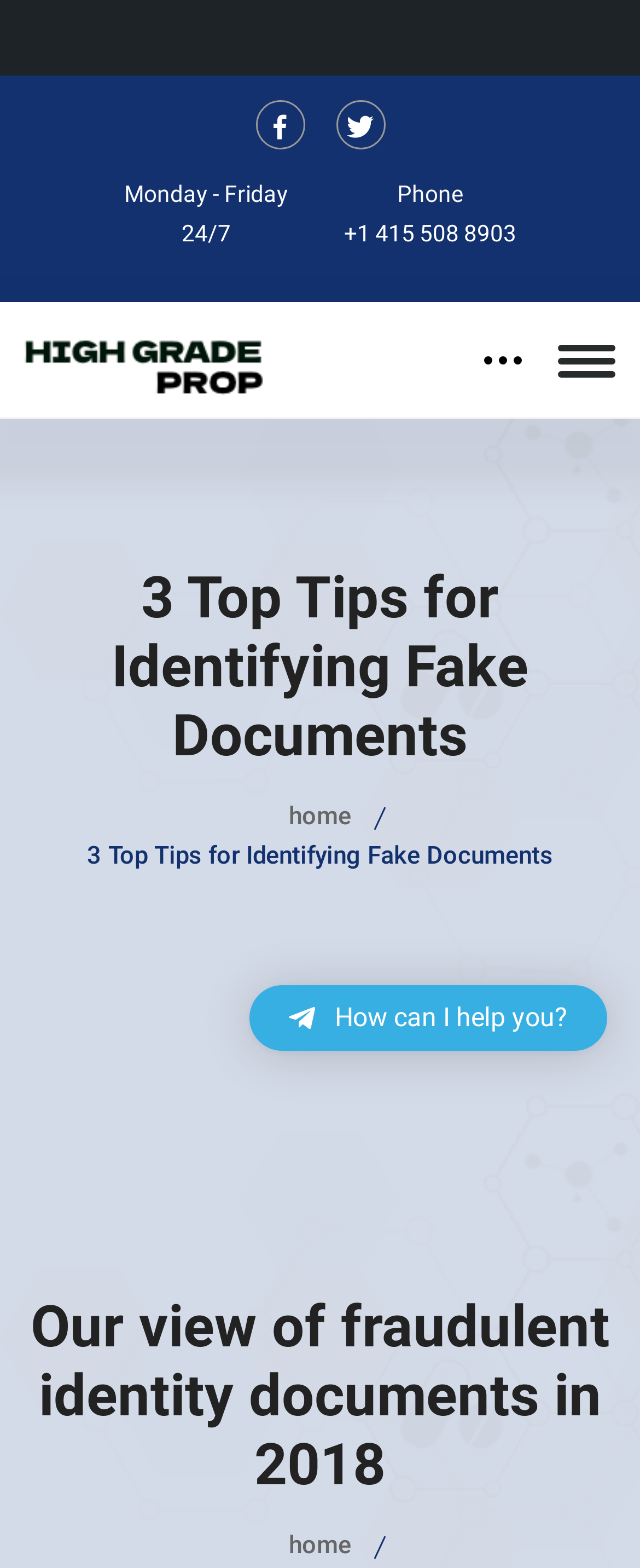How many links are there on the page?
Based on the image, give a one-word or short phrase answer.

7